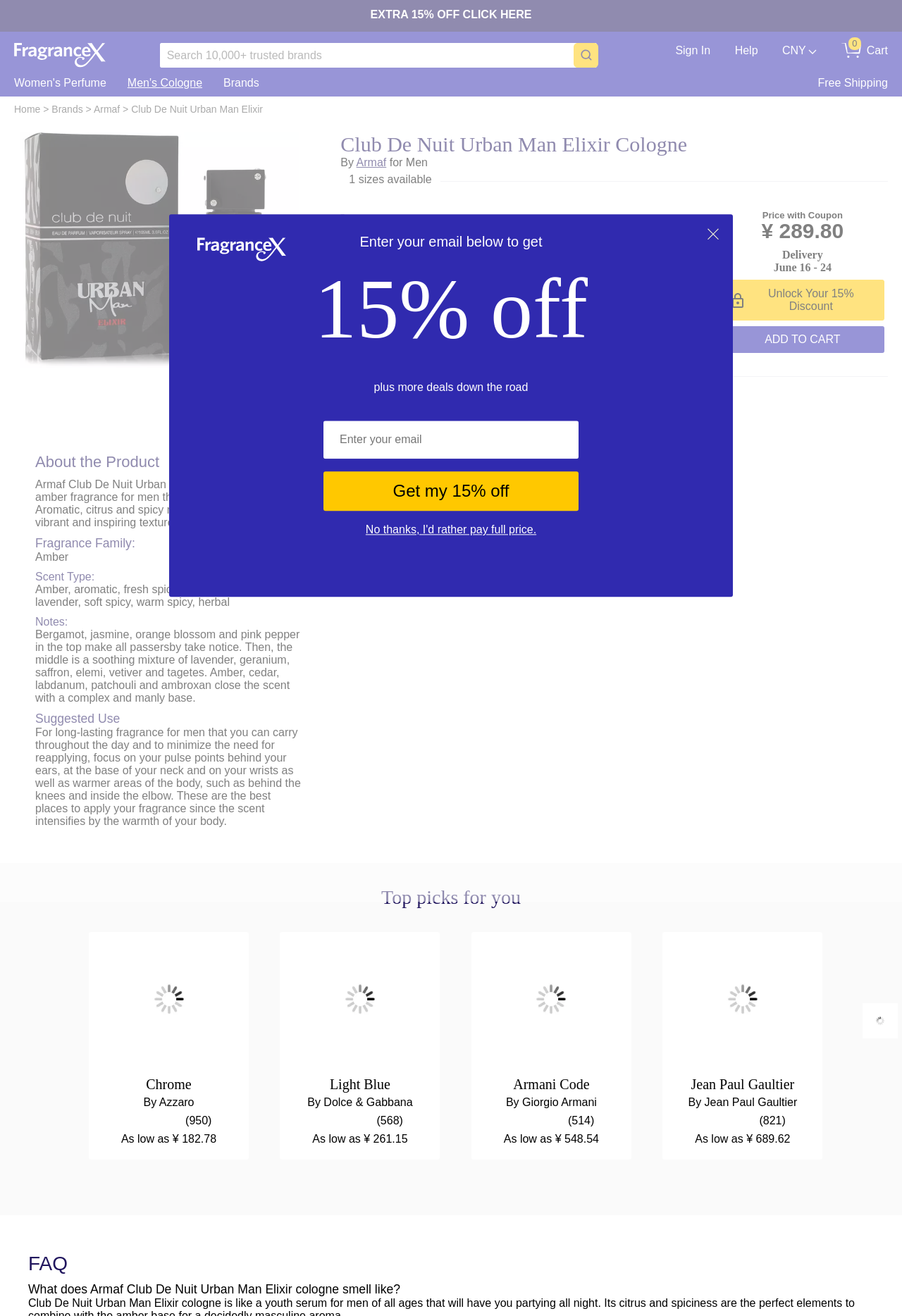Determine the bounding box coordinates of the clickable region to follow the instruction: "View your cart".

[0.933, 0.033, 0.984, 0.046]